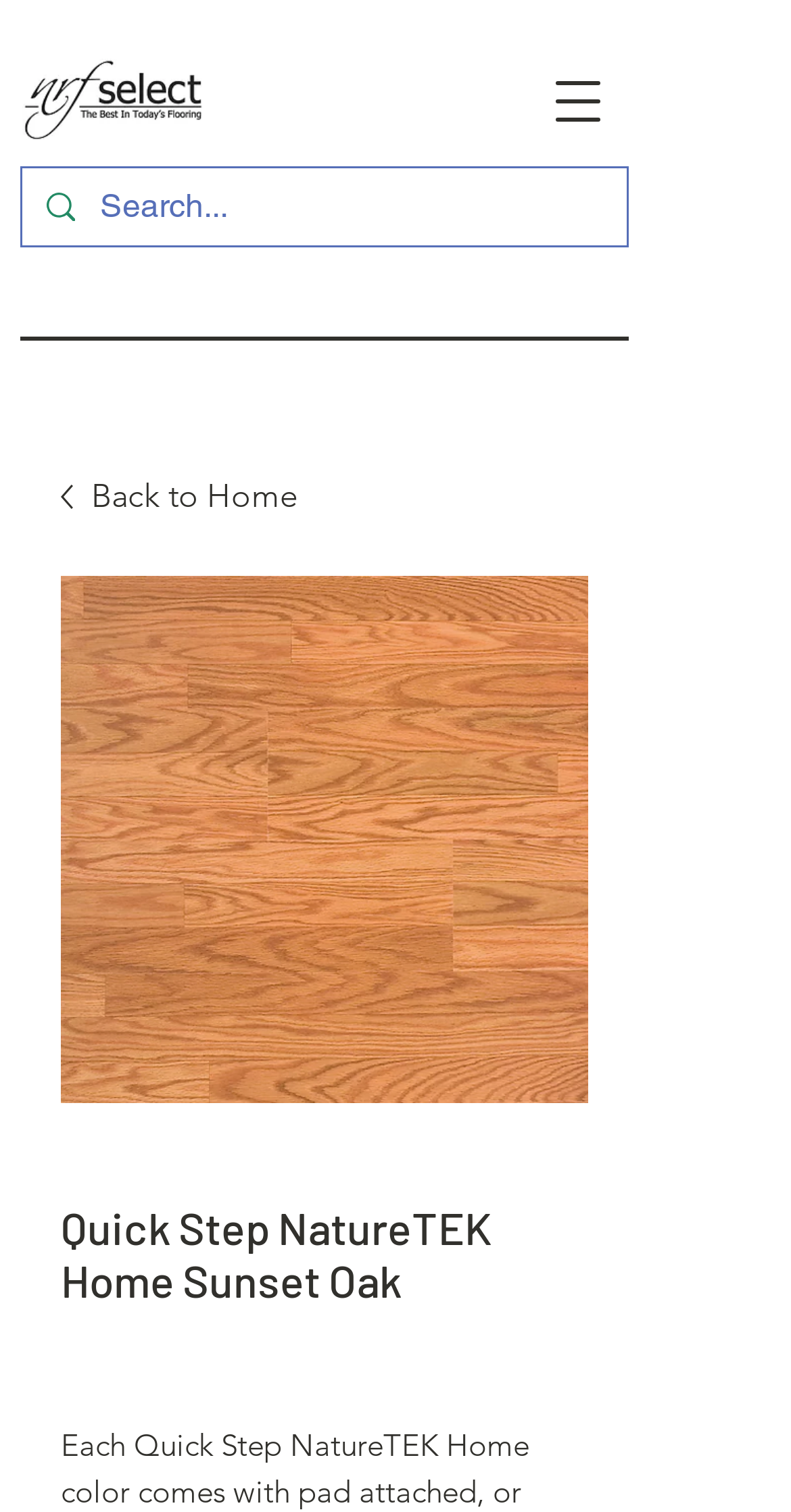Is there a navigation menu on the webpage?
Craft a detailed and extensive response to the question.

I can see a button with the text 'Open navigation menu', which suggests that there is a navigation menu on the webpage that can be opened by clicking on this button.